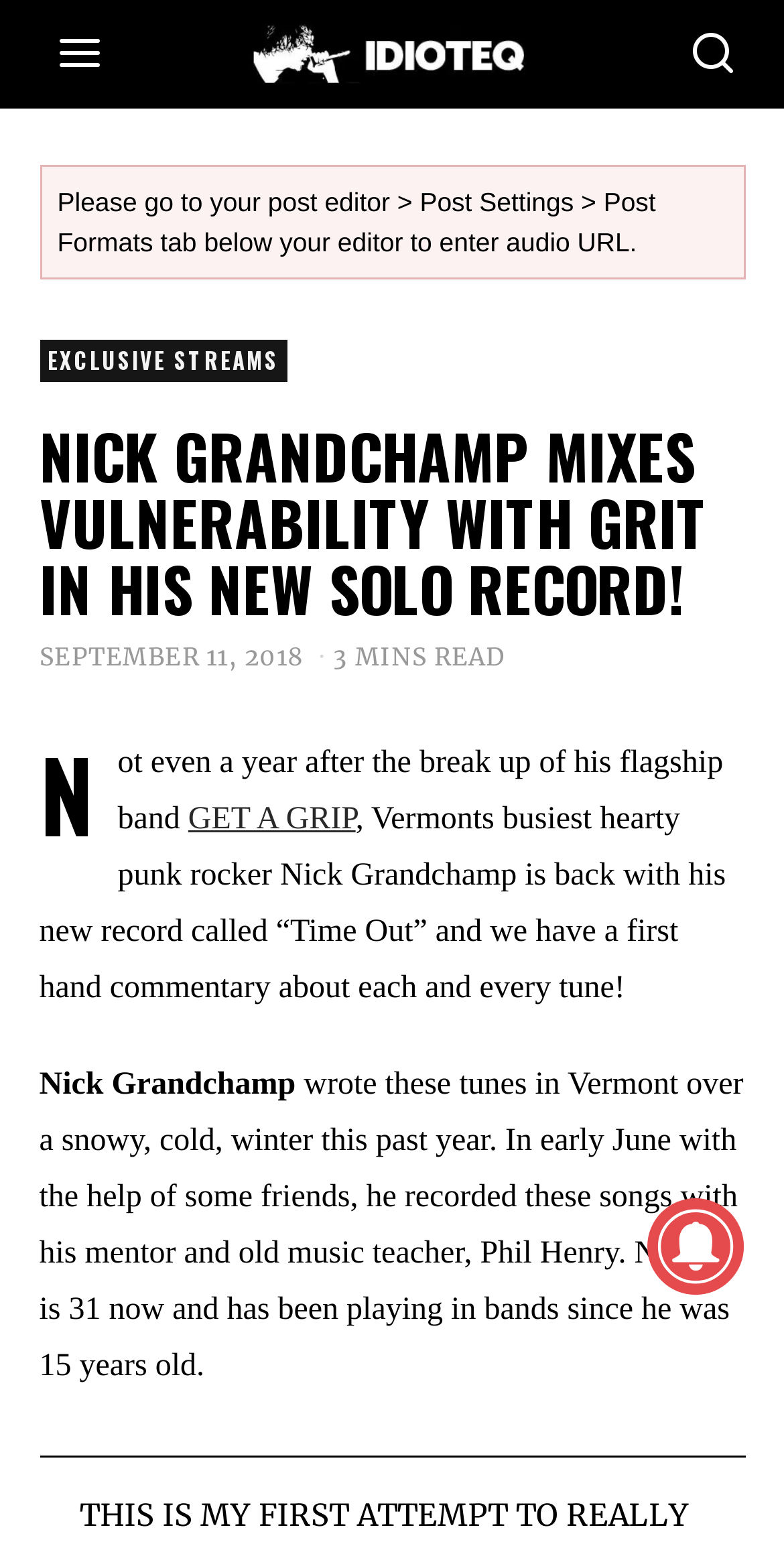Determine the bounding box for the UI element described here: "InGodWeTrust!".

None